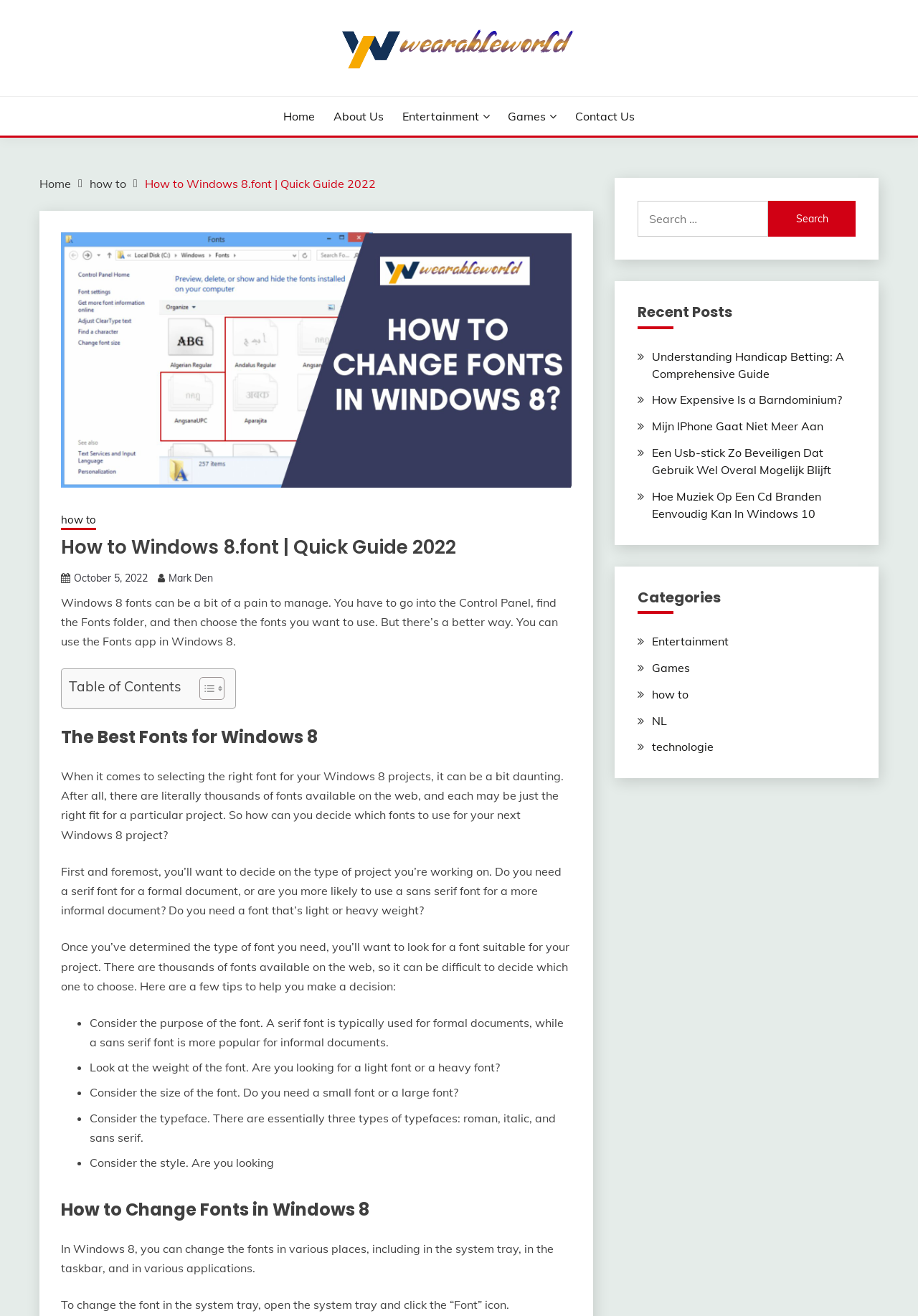Given the description: "Wearable World", determine the bounding box coordinates of the UI element. The coordinates should be formatted as four float numbers between 0 and 1, [left, top, right, bottom].

[0.043, 0.058, 0.31, 0.086]